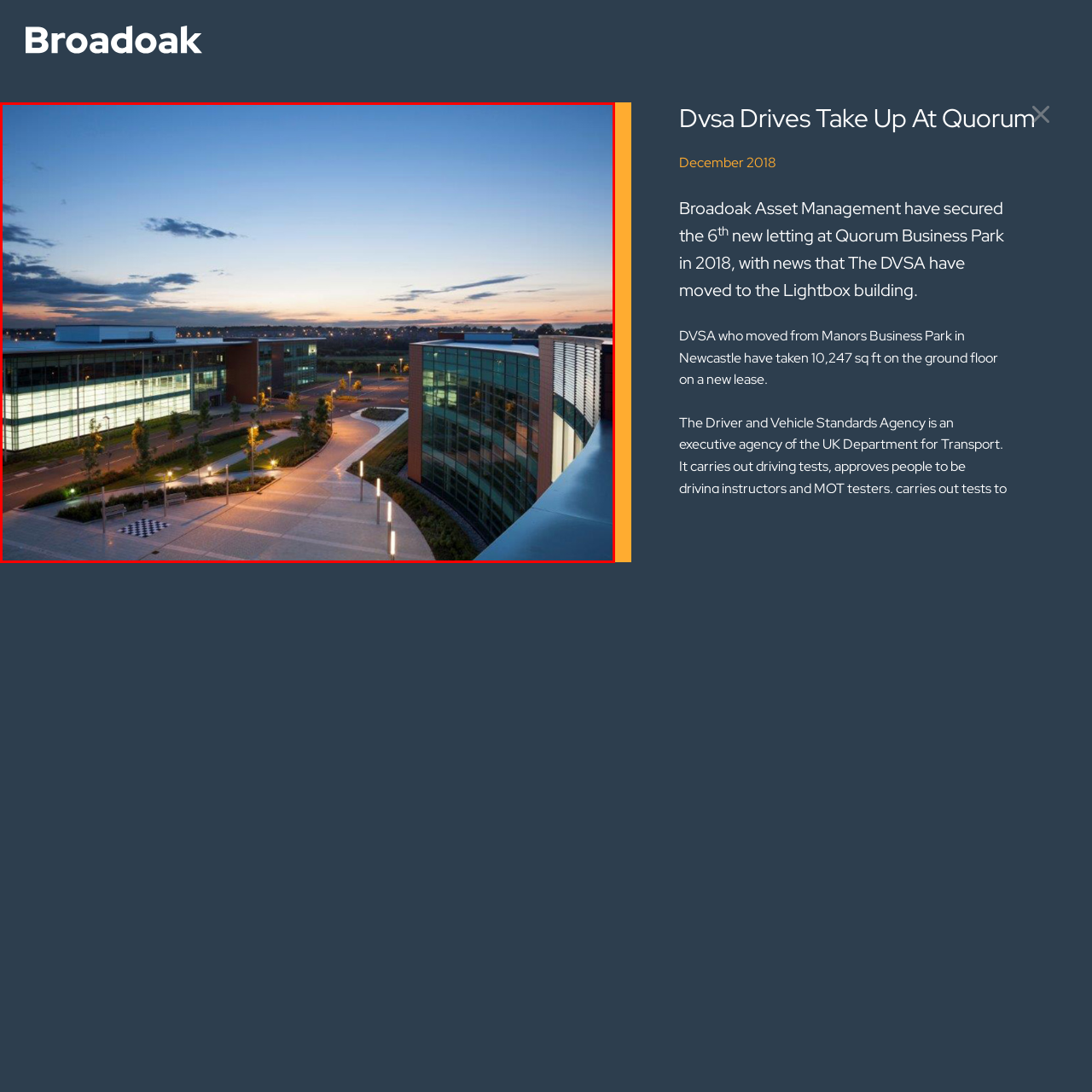Look at the image inside the red boundary and respond to the question with a single word or phrase: What organization has recently moved into the business park?

DVSA